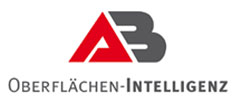Give a detailed account of the visual elements in the image.

The image features the logo of "AB Gruppe," a company specializing in surface intelligence, as reflected in its tagline "Oberflächen-Intelligenz." The logo combines a stylized "AB" in bold, dynamic lettering, with the "A" in red and the "B" in gray. This modern and professional design conveys the company's focus on innovation and quality in surface treatment solutions. The logo serves as a visual identity for AB Gruppe, reinforcing its branding in the context of the recent merger with AABO-IDEAL GROUP, aimed at enhancing service and expertise in the DACH region.